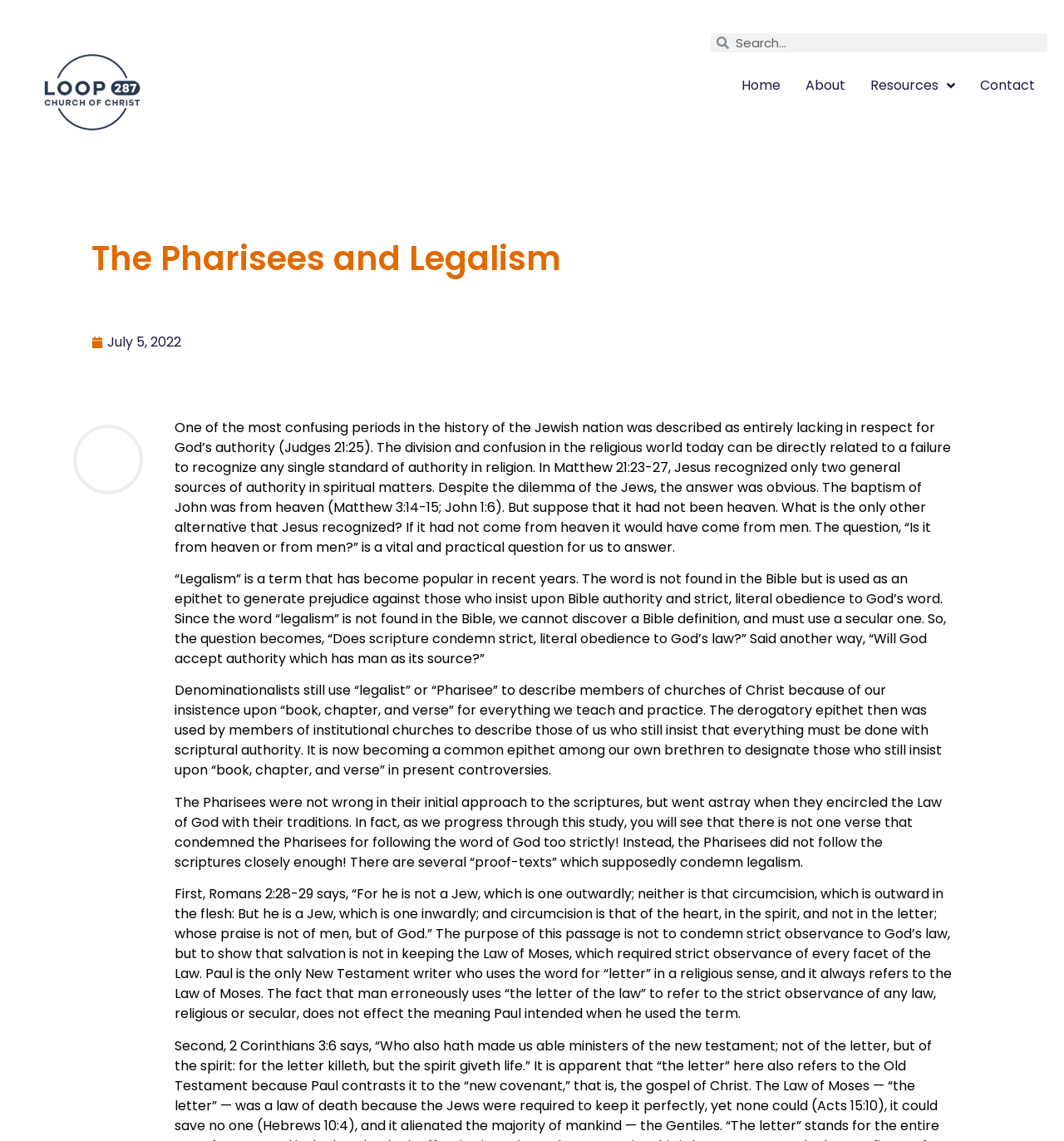Determine the bounding box coordinates of the area to click in order to meet this instruction: "Read about the Pharisees and Legalism".

[0.086, 0.176, 0.954, 0.276]